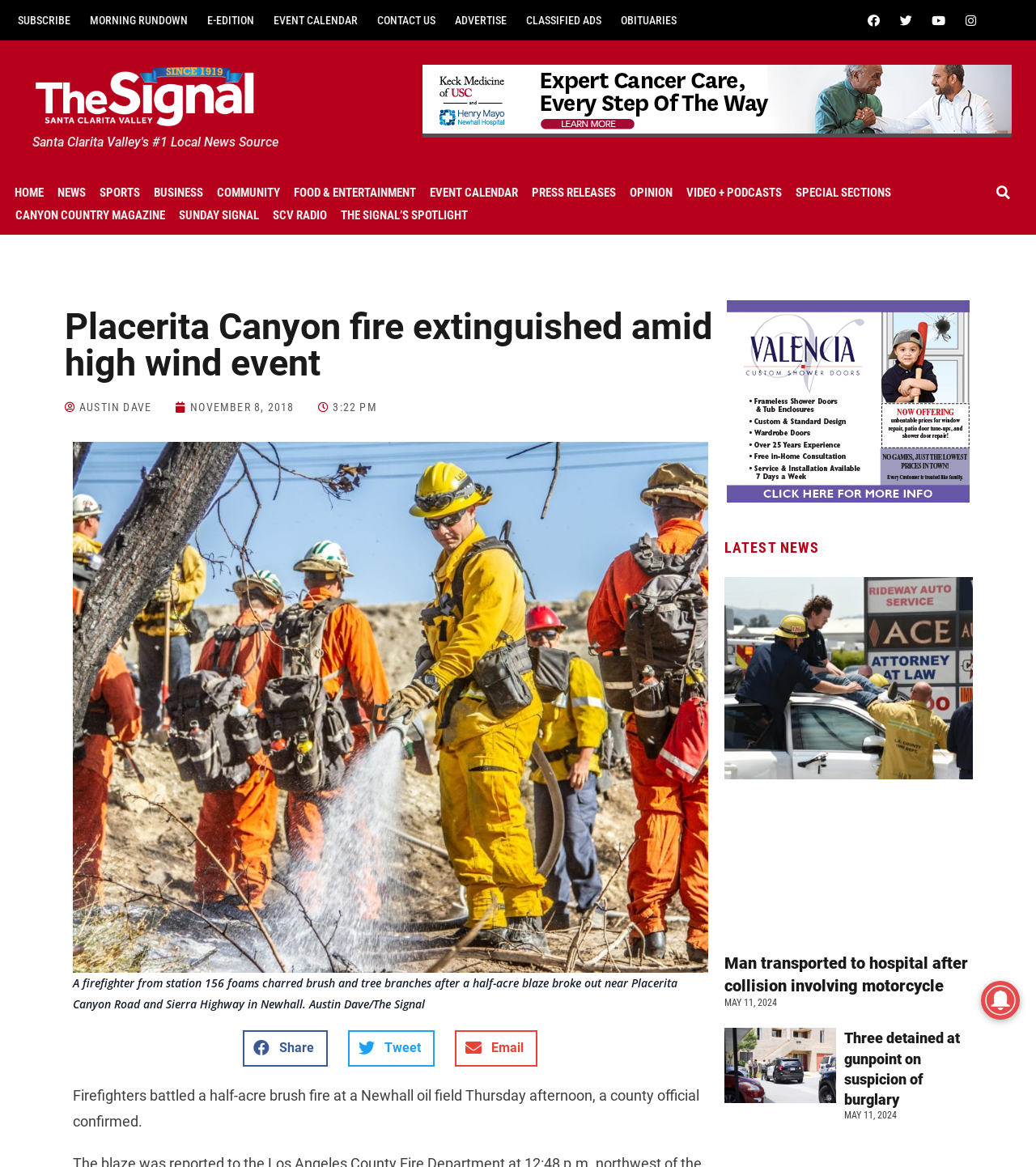Provide an in-depth caption for the contents of the webpage.

The webpage appears to be a news article from a local news source, with a focus on the Placerita Canyon fire. At the top of the page, there is a navigation menu with links to various sections of the website, including "SUBSCRIBE", "MORNING RUNDOWN", "E-EDITION", and more. Below this, there are social media links to Facebook, Twitter, YouTube, and Instagram.

The main content of the page is divided into two sections. On the left, there is a heading that reads "Placerita Canyon fire extinguished amid high wind event", followed by a link to the author, Austin Dave, and a timestamp of November 8, 2018, at 3:22 PM. Below this, there is a large image of a firefighter battling a blaze, with a caption that describes the scene.

On the right side of the page, there is a section with a heading that reads "LATEST NEWS", followed by a series of article summaries. Each summary includes a heading, a link to the full article, and a timestamp. The articles appear to be from different dates, with the most recent one being from May 11, 2024.

At the bottom of the page, there is a search bar and a button to search. There are also buttons to share the article on Facebook, Twitter, and email.

Throughout the page, there are several advertisements, including an iframe advertisement at the top and another one at the bottom. There is also a small image at the very bottom of the page, but its purpose is unclear.